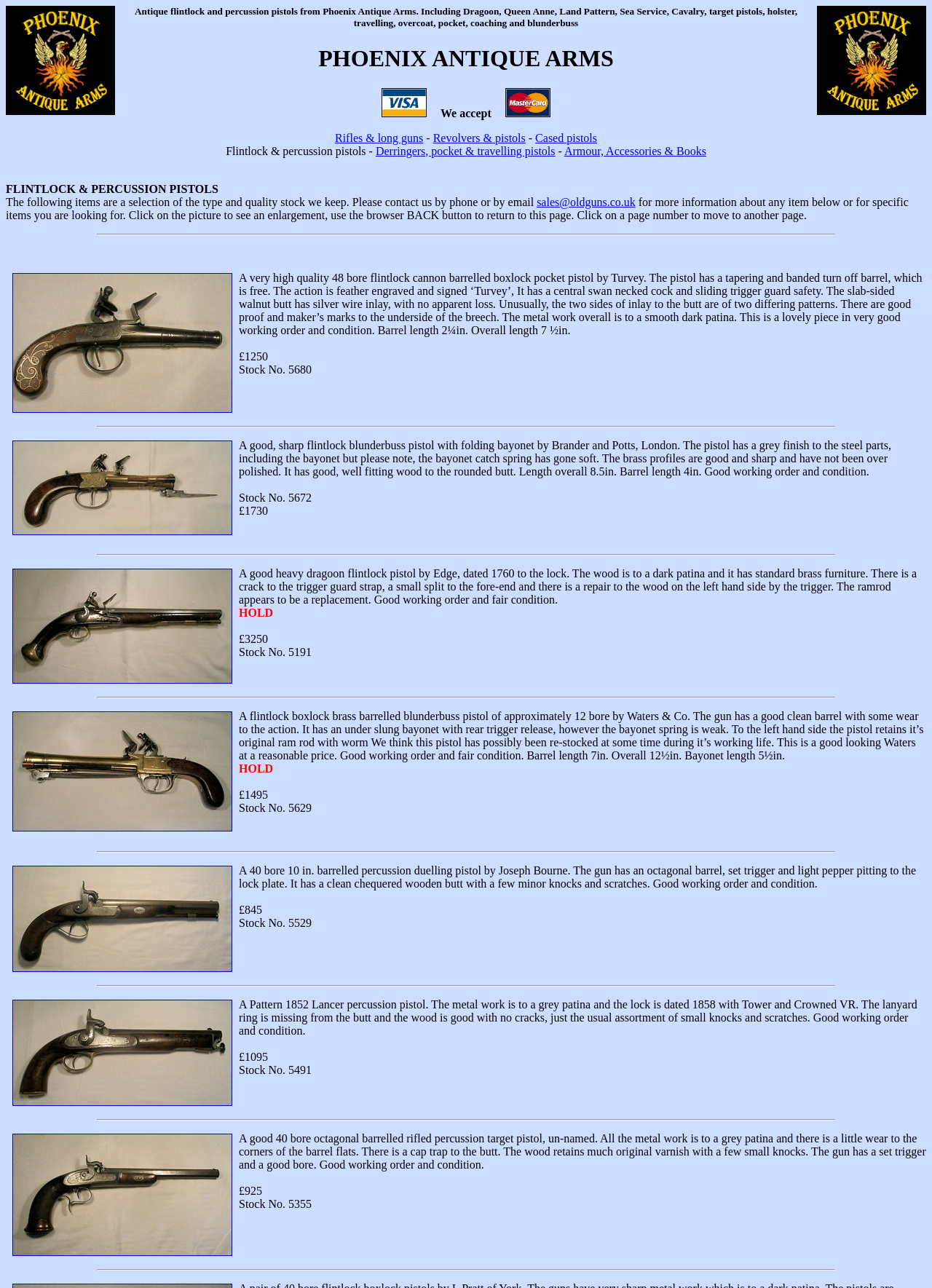Use one word or a short phrase to answer the question provided: 
What is the purpose of the 'Click to enlarge' images?

To see an enlargement of the pistol